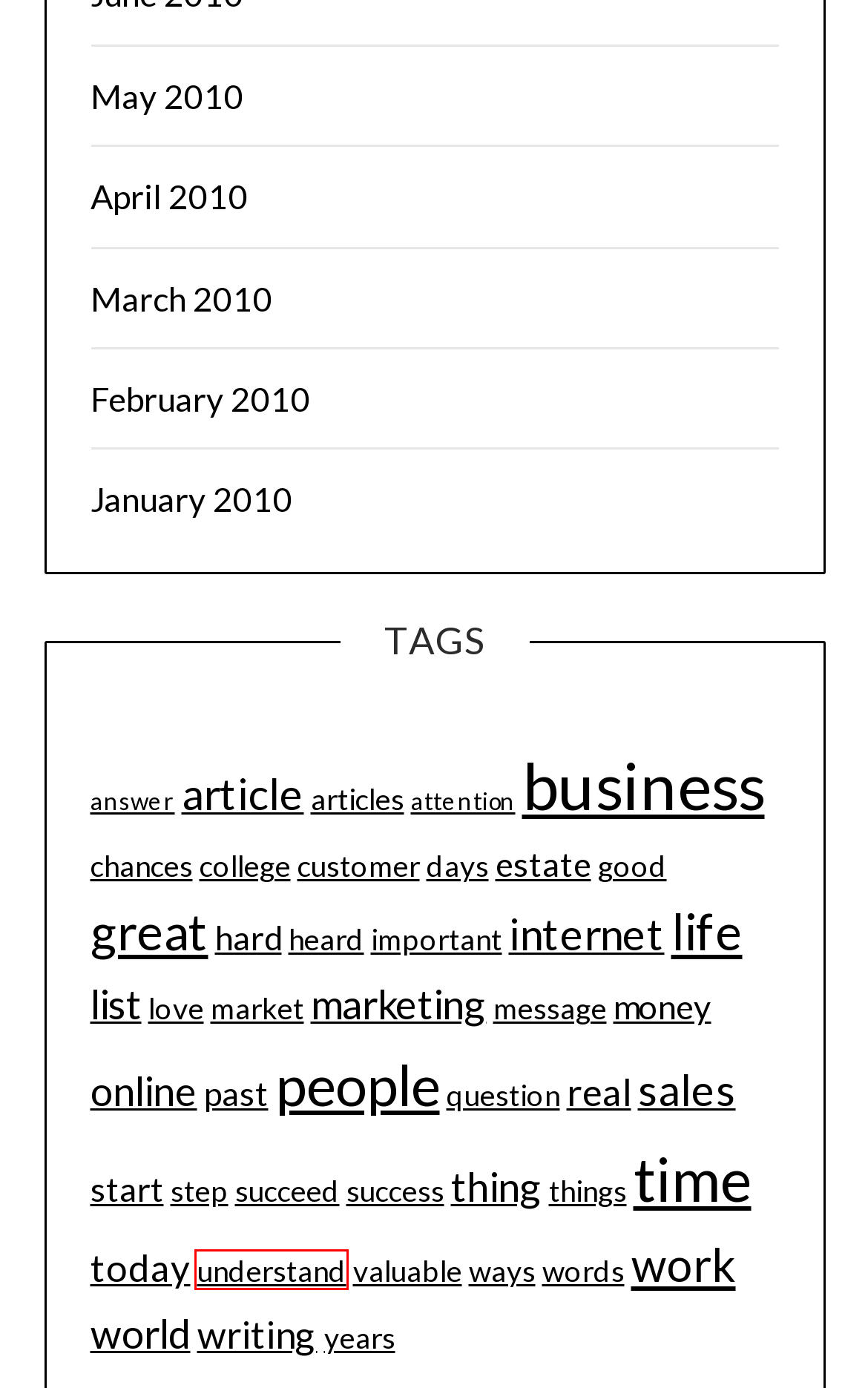Given a webpage screenshot with a red bounding box around a particular element, identify the best description of the new webpage that will appear after clicking on the element inside the red bounding box. Here are the candidates:
A. thing – GrimThing.com
B. college – GrimThing.com
C. step – GrimThing.com
D. online – GrimThing.com
E. understand – GrimThing.com
F. succeed – GrimThing.com
G. days – GrimThing.com
H. message – GrimThing.com

E